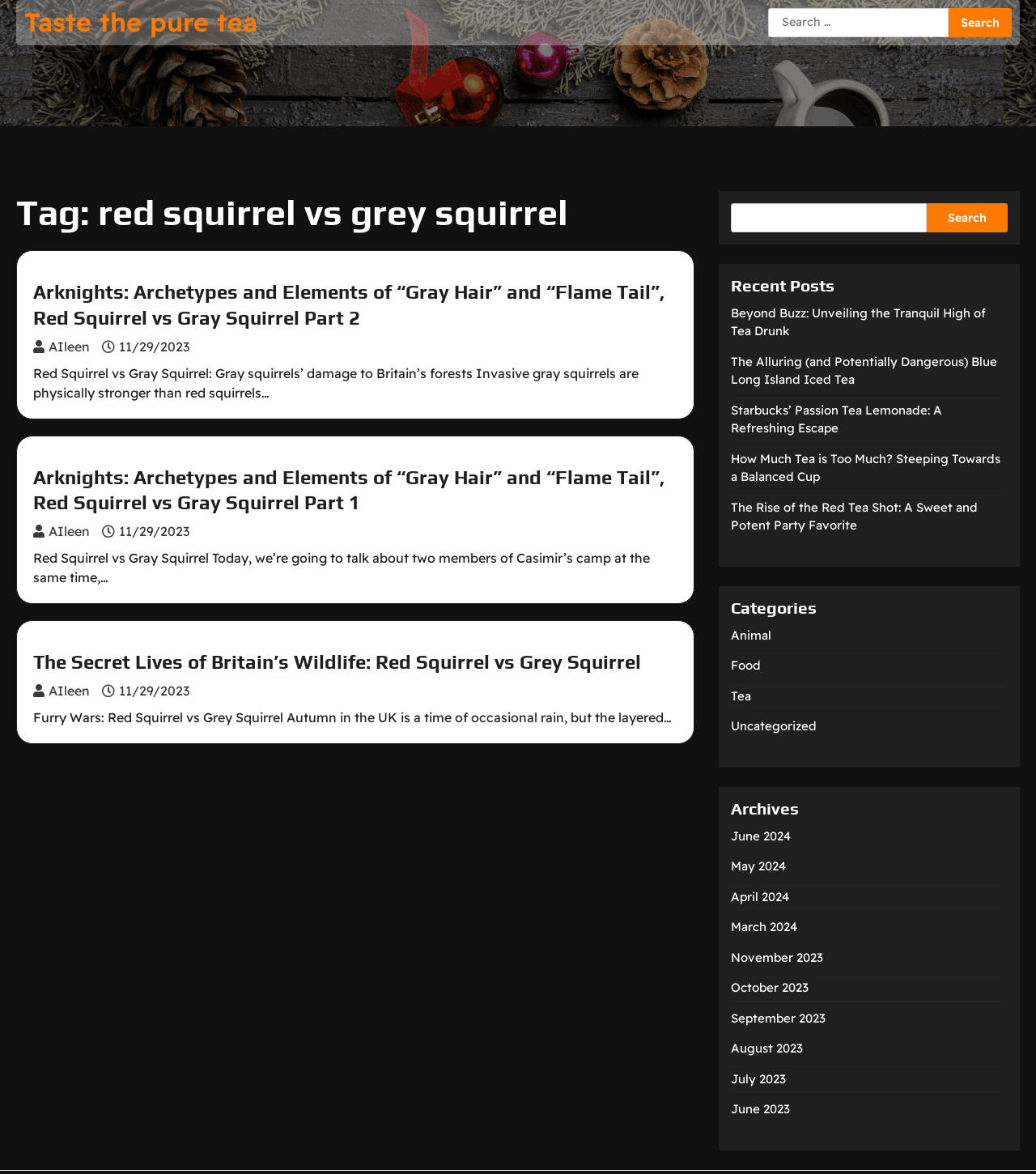Create an elaborate caption for the webpage.

This webpage is an archive page for articles related to "red squirrel vs grey squirrel". At the top, there is a link to the website's homepage, "Taste the pure tea", and a search bar with a "Search" button. Below the search bar, there is a main content area with a heading "Tag: red squirrel vs grey squirrel". 

In the main content area, there are three articles listed, each with a heading, a link to the article, an author's name, a publication date, and a brief summary of the article. The articles are arranged vertically, with the first article at the top and the third article at the bottom. 

To the right of the main content area, there is a complementary section with a search bar, a "Recent Posts" section, a "Categories" section, and an "Archives" section. The "Recent Posts" section lists five links to recent articles, while the "Categories" section lists four categories: "Animal", "Food", "Tea", and "Uncategorized". The "Archives" section lists twelve links to monthly archives, ranging from June 2023 to June 2024.